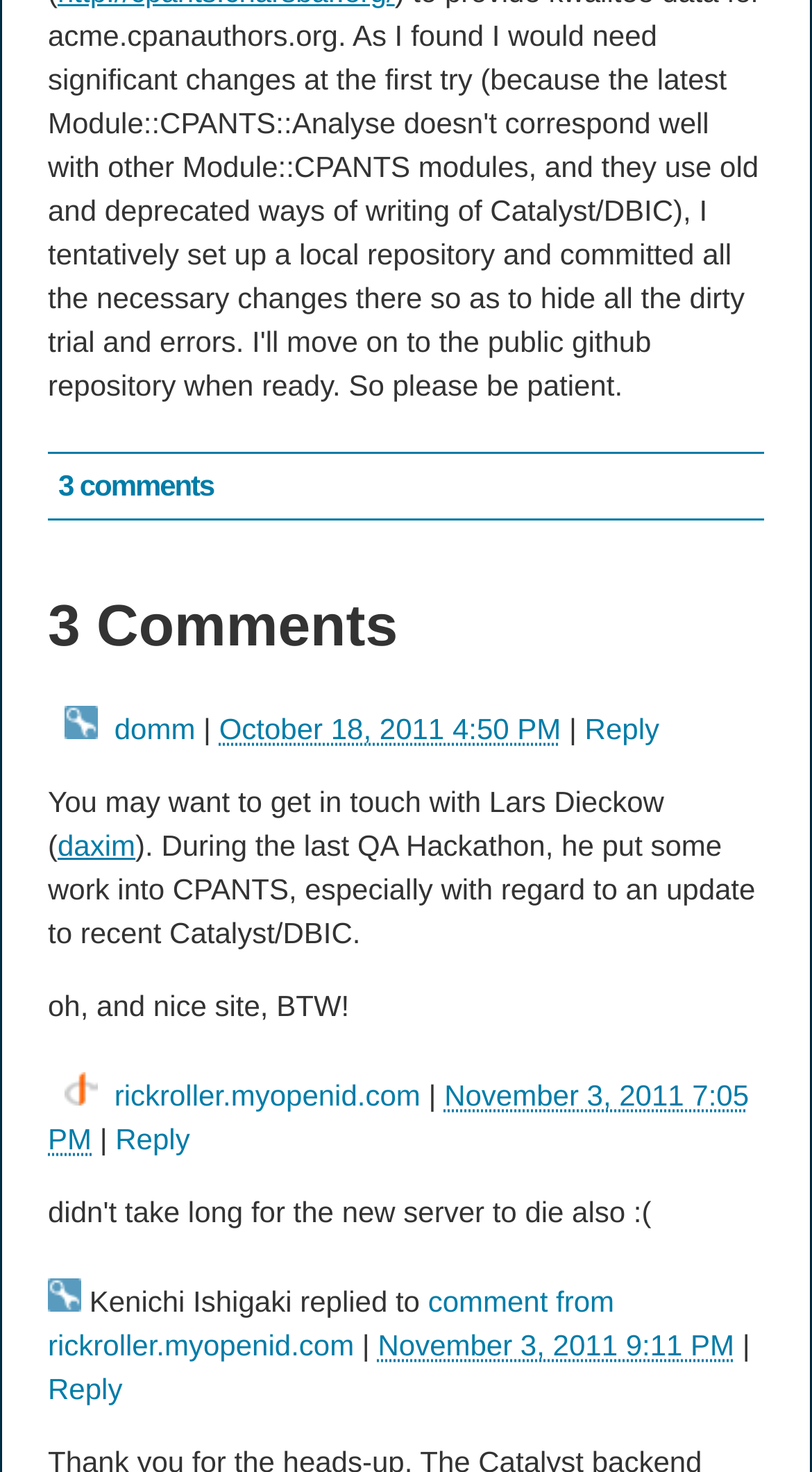Identify the coordinates of the bounding box for the element described below: "comment from rickroller.myopenid.com". Return the coordinates as four float numbers between 0 and 1: [left, top, right, bottom].

[0.059, 0.873, 0.756, 0.926]